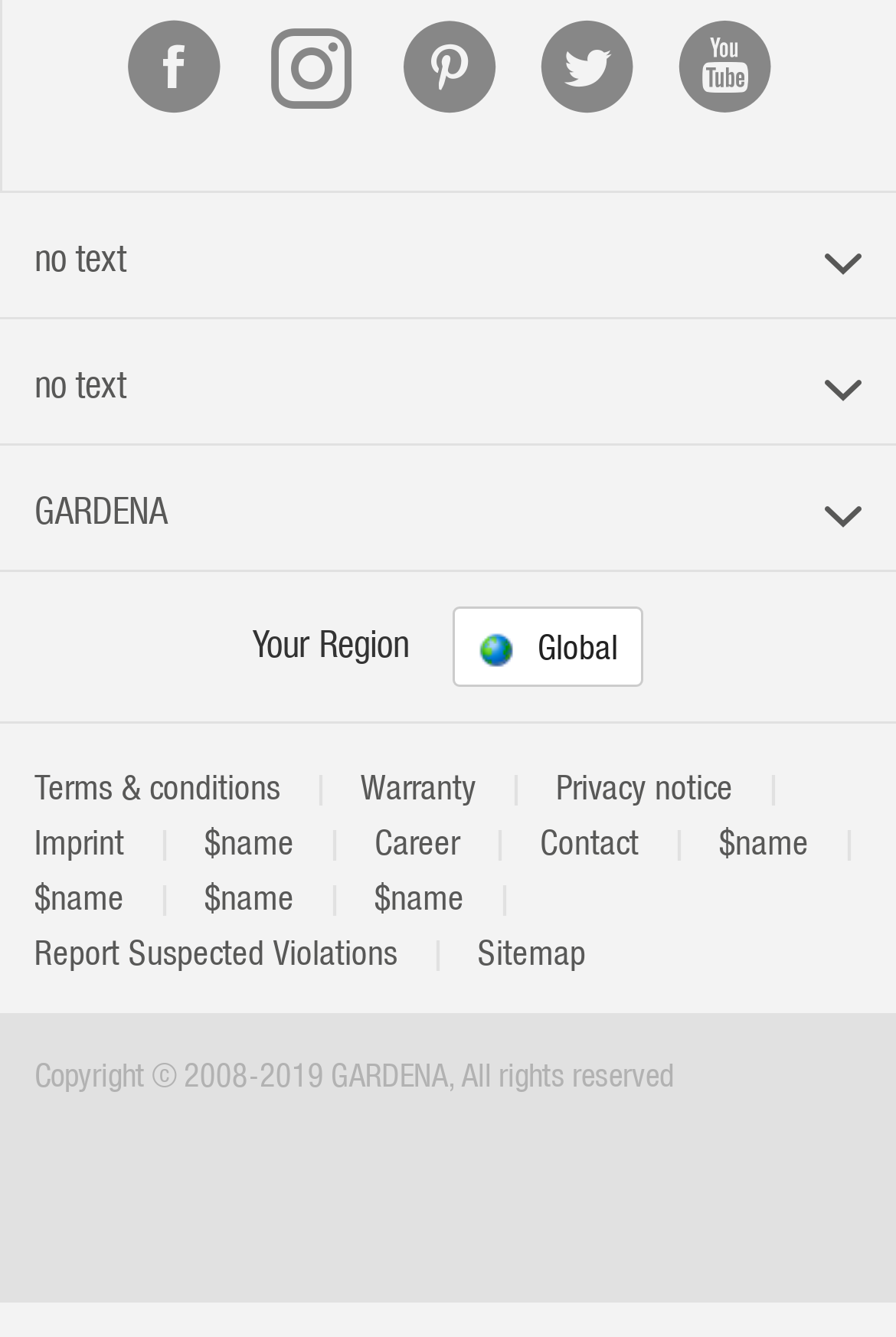Identify the bounding box coordinates of the area that should be clicked in order to complete the given instruction: "Visit the Terms & conditions page". The bounding box coordinates should be four float numbers between 0 and 1, i.e., [left, top, right, bottom].

[0.008, 0.567, 0.344, 0.608]